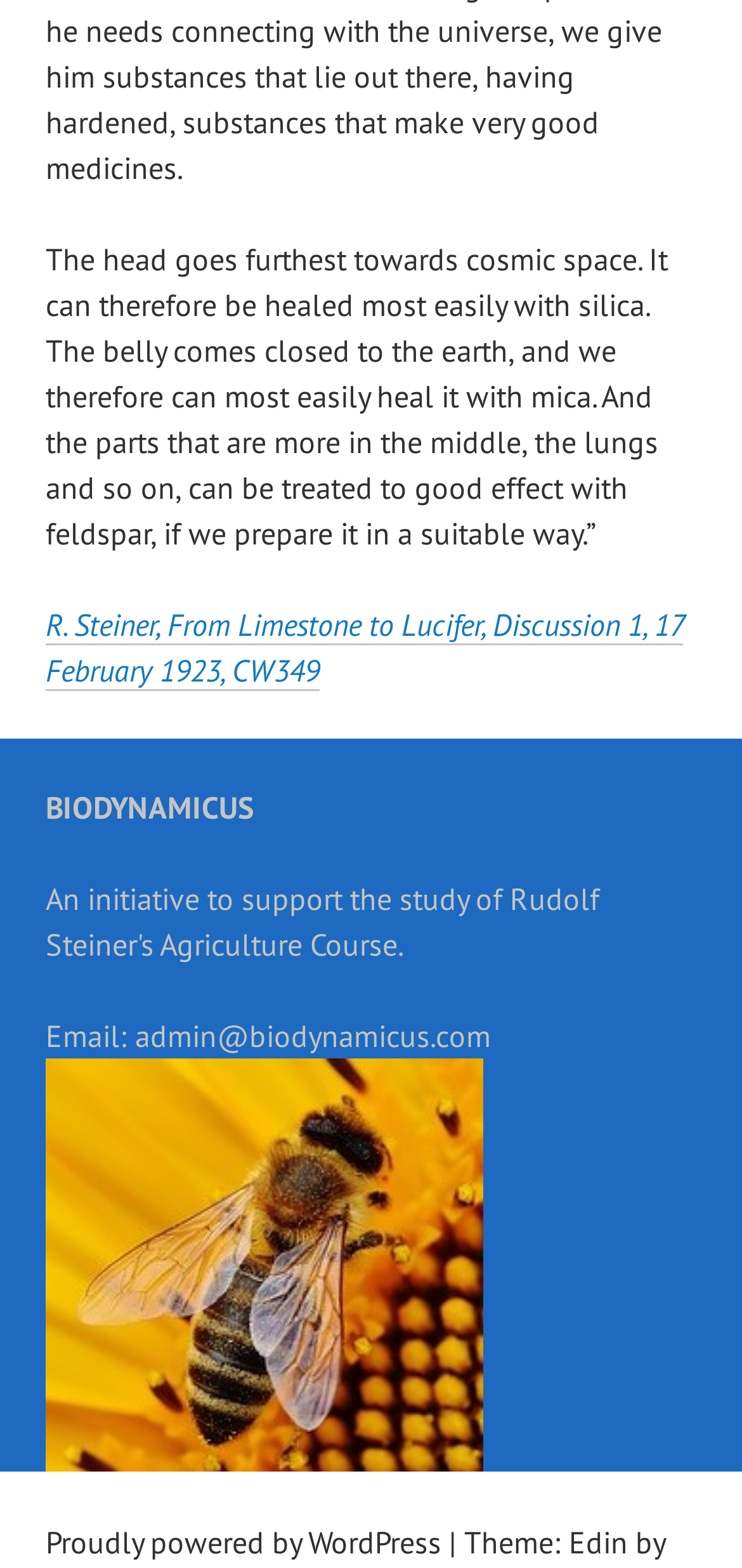Give a short answer using one word or phrase for the question:
What is the quote about healing?

Healing with silica, mica, and feldspar